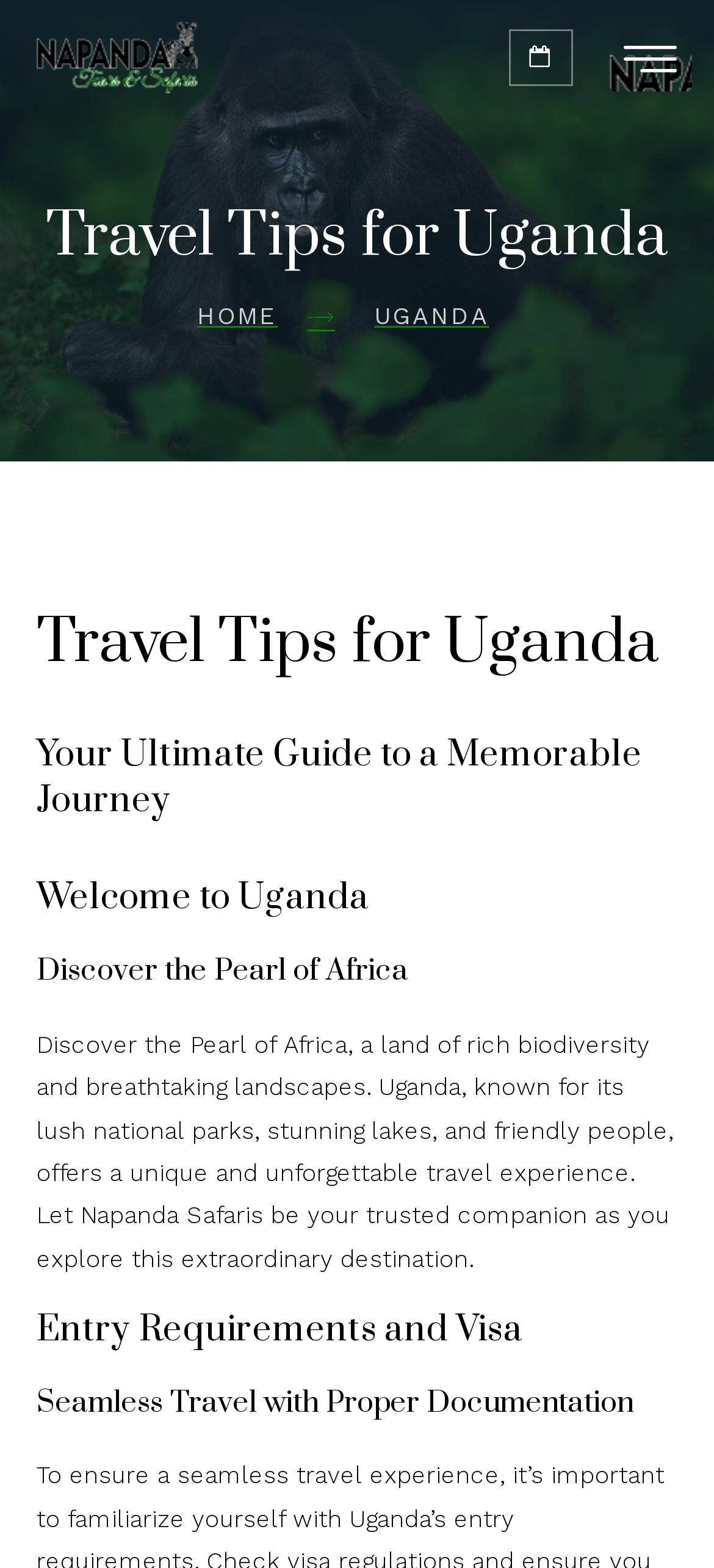Given the element description: "parent_node: HOME aria-label="hamburger-icon"", predict the bounding box coordinates of this UI element. The coordinates must be four float numbers between 0 and 1, given as [left, top, right, bottom].

[0.854, 0.021, 0.969, 0.058]